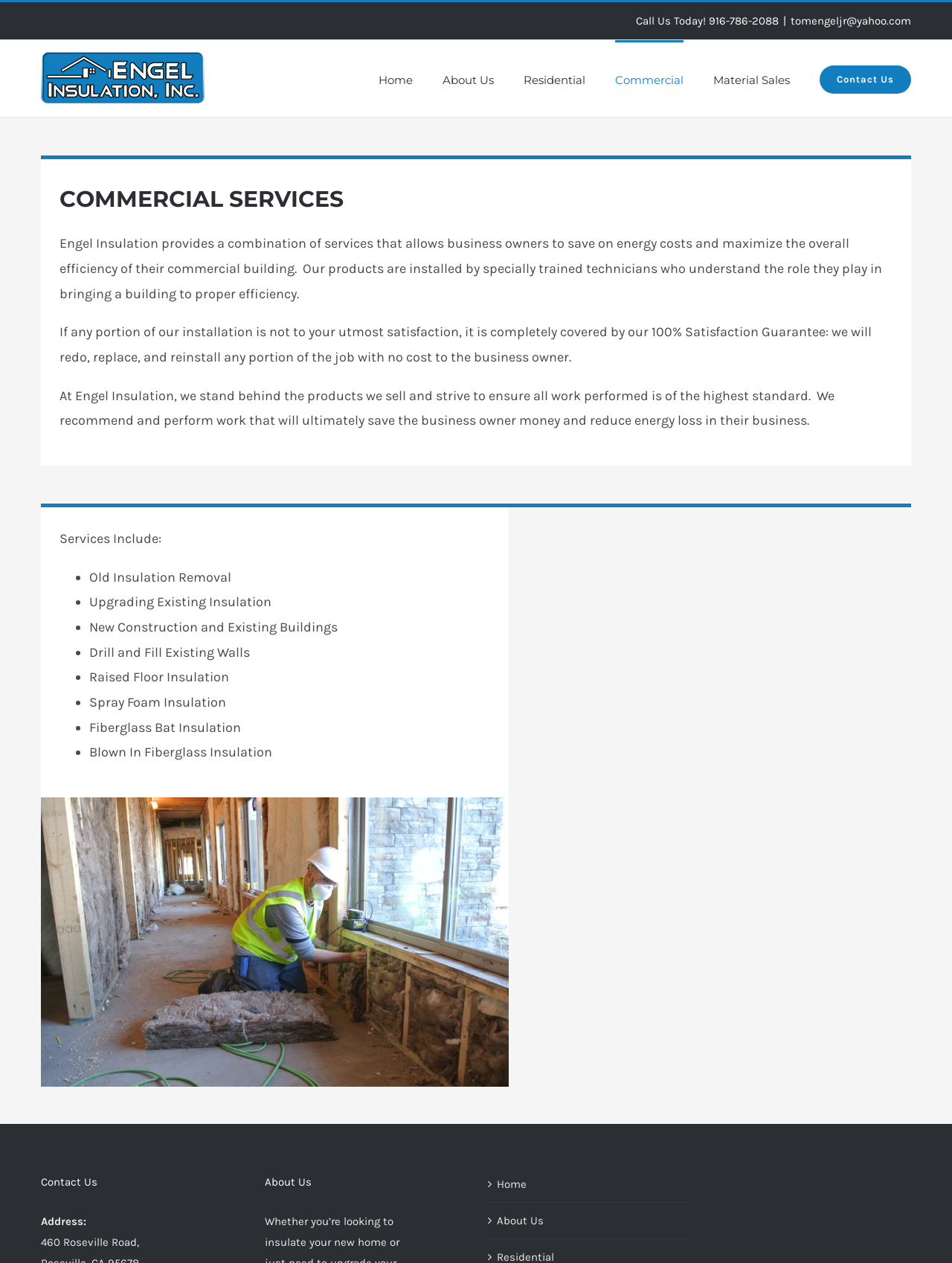Provide a comprehensive description of the webpage.

The webpage is about Engel Insulation, a company that provides commercial services to help business owners save on energy costs and maximize the efficiency of their commercial buildings. 

At the top of the page, there is a logo of Engel Insulation on the left, followed by a navigation menu with links to different sections of the website, including Home, About Us, Residential, Commercial, Material Sales, and Contact Us. 

Below the navigation menu, there is a heading that reads "COMMERCIAL SERVICES" in a prominent font. The text below the heading explains that Engel Insulation provides a combination of services that allows business owners to save on energy costs and maximize the overall efficiency of their commercial building. The company's products are installed by specially trained technicians who understand the role they play in bringing a building to proper efficiency.

The webpage also highlights the company's 100% Satisfaction Guarantee, which ensures that if any portion of the installation is not to the customer's utmost satisfaction, it will be redone, replaced, and reinstalled at no cost to the business owner.

Further down the page, there is a list of services provided by Engel Insulation, including old insulation removal, upgrading existing insulation, new construction and existing buildings, drill and fill existing walls, raised floor insulation, spray foam insulation, fiberglass bat insulation, and blown-in fiberglass insulation.

At the bottom of the page, there is a section with contact information, including the company's address, phone number, and email address. There is also a section about the company, which explains that Engel Insulation is a perfect match for those looking to insulate their new home or upgrade their existing home, and that they also service businesses.

On the right side of the page, there are links to different sections of the website, including Home, About Us, Residential, Commercial, Material Sales, and Contact Us. There is also a "Go to Top" link at the bottom right corner of the page.